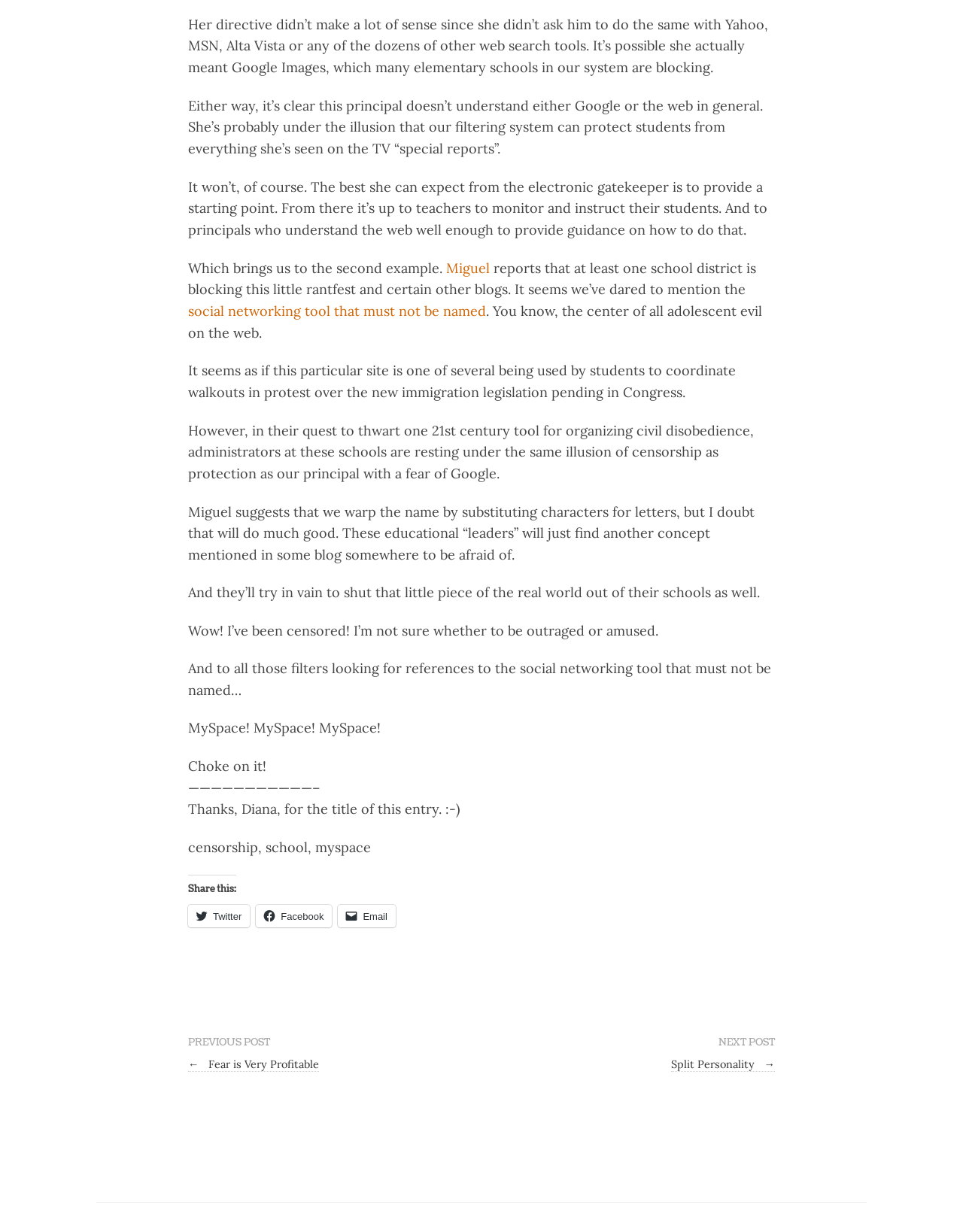Based on the element description: "← Fear is Very Profitable", identify the UI element and provide its bounding box coordinates. Use four float numbers between 0 and 1, [left, top, right, bottom].

[0.195, 0.858, 0.331, 0.87]